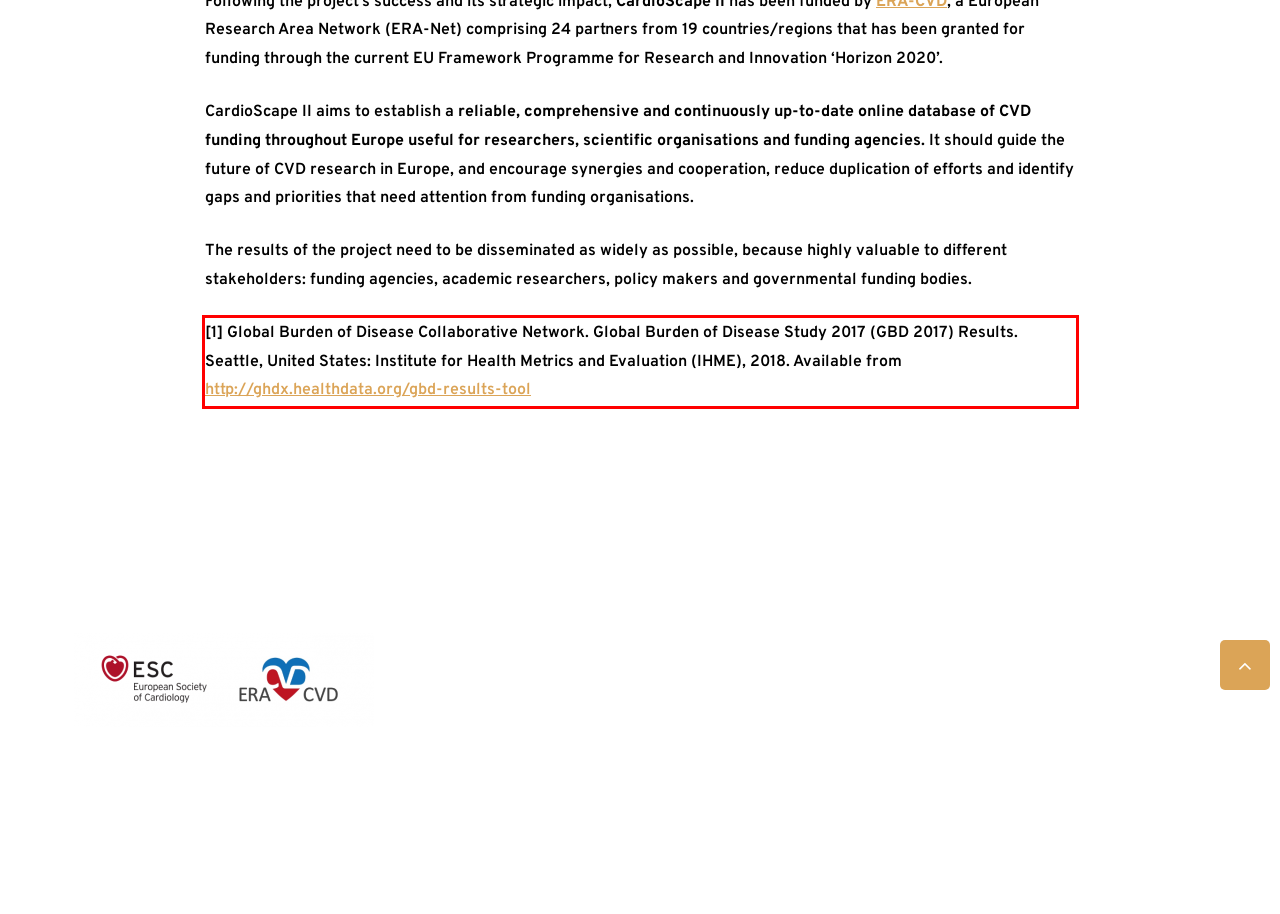Look at the provided screenshot of the webpage and perform OCR on the text within the red bounding box.

[1] Global Burden of Disease Collaborative Network. Global Burden of Disease Study 2017 (GBD 2017) Results. Seattle, United States: Institute for Health Metrics and Evaluation (IHME), 2018. Available from http://ghdx.healthdata.org/gbd-results-tool